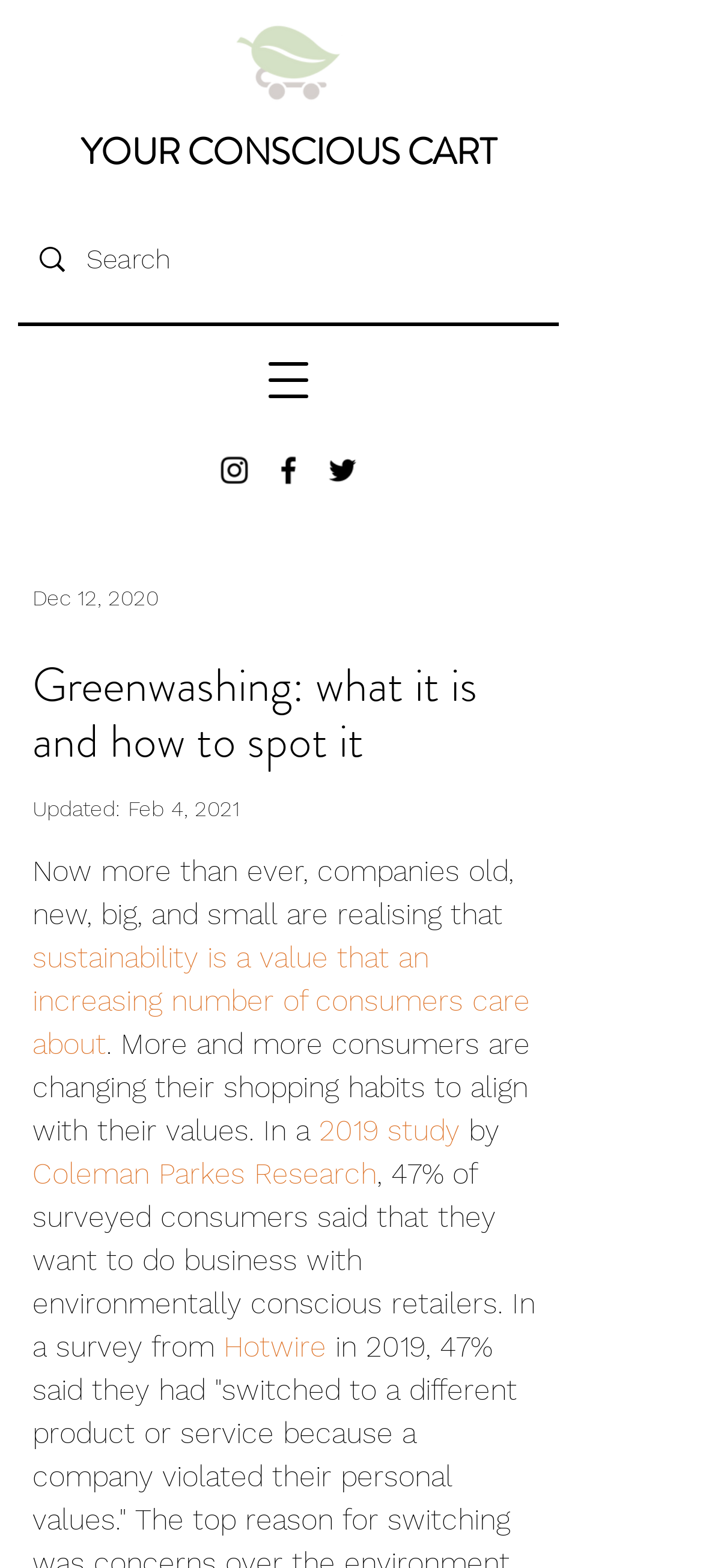Please mark the bounding box coordinates of the area that should be clicked to carry out the instruction: "Read about sustainability".

[0.046, 0.6, 0.767, 0.677]